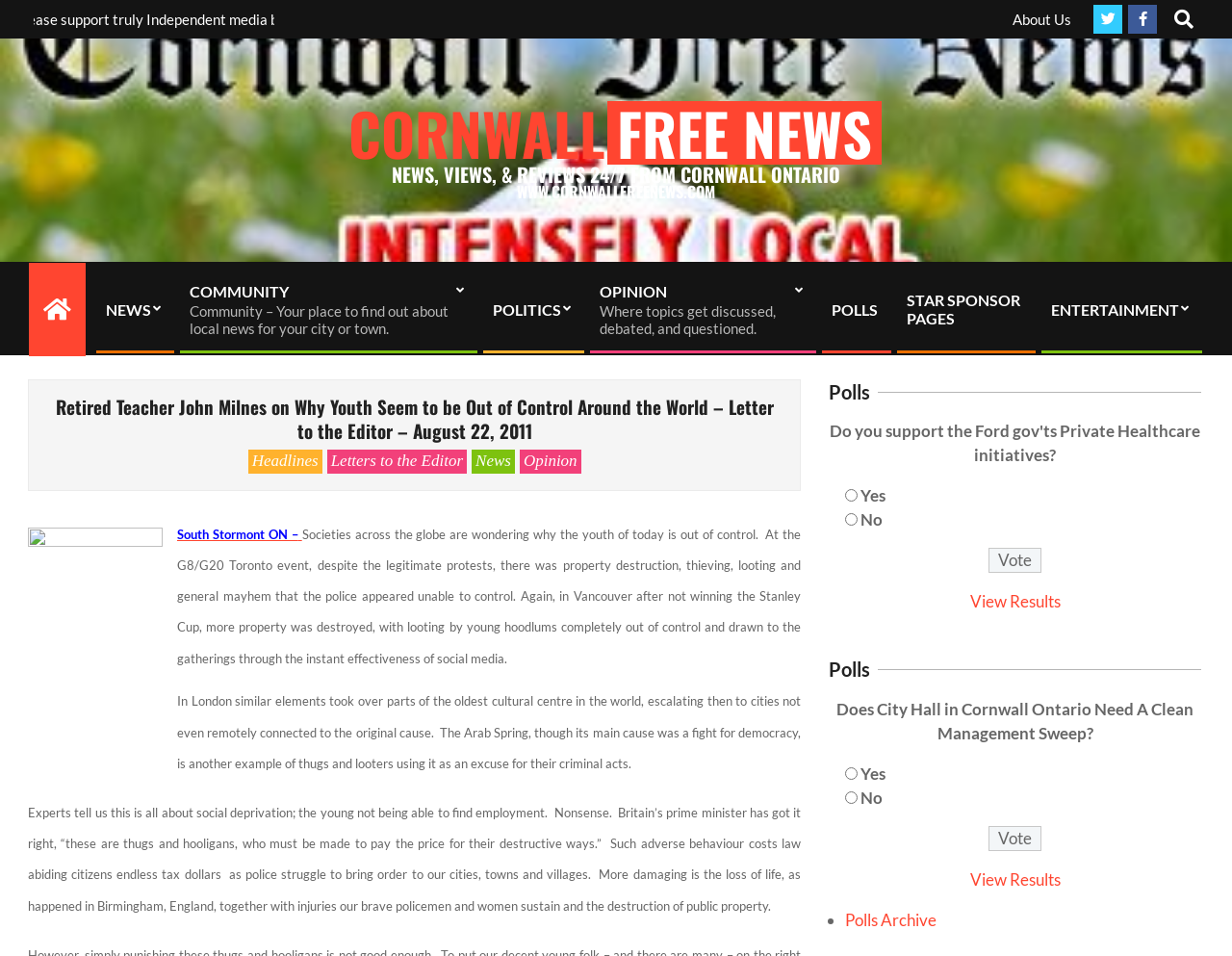What is the purpose of the 'Search' textbox?
Based on the visual information, provide a detailed and comprehensive answer.

I found the answer by looking at the layout of the webpage and finding the 'Search' textbox with a required attribute set to false, which suggests that it is used for searching the website.